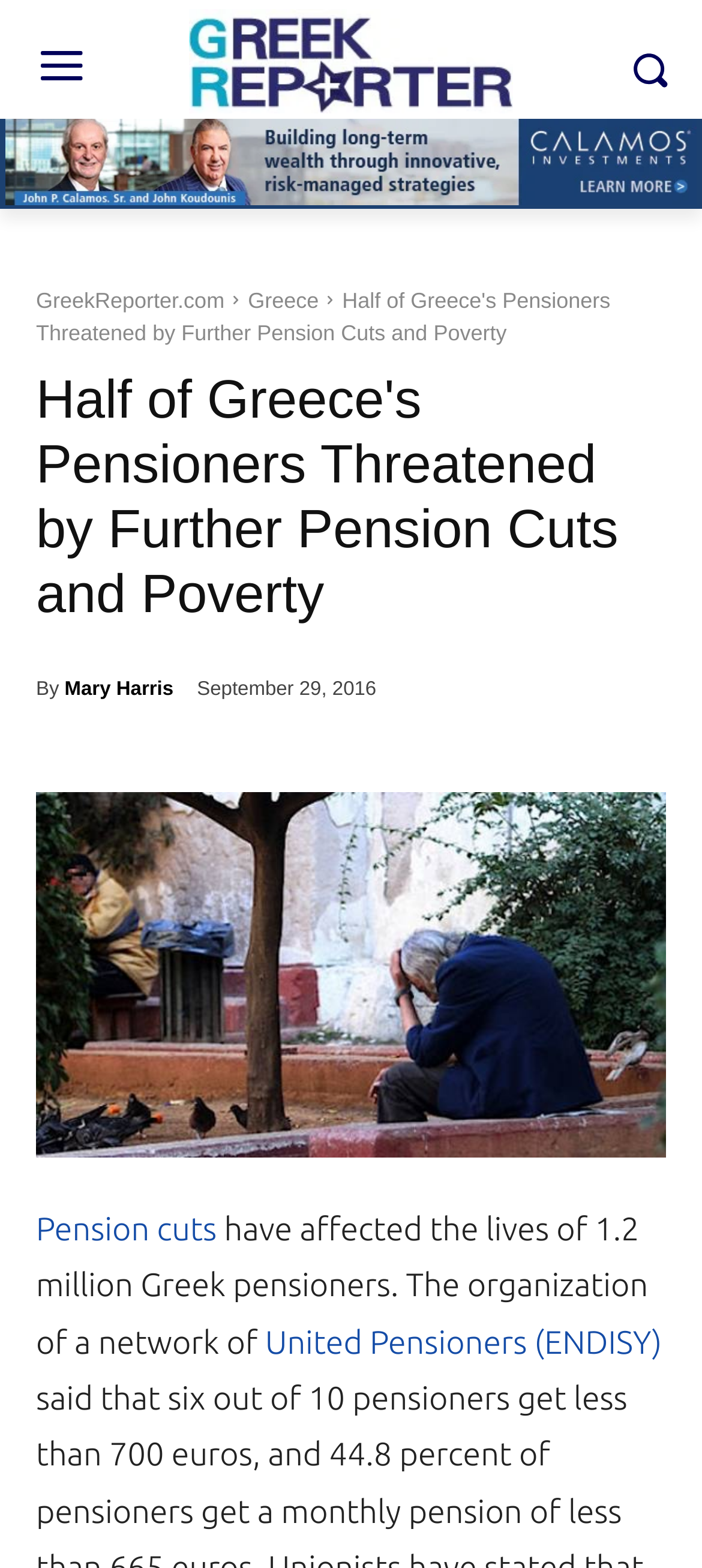Extract the main heading from the webpage content.

Half of Greece's Pensioners Threatened by Further Pension Cuts and Poverty